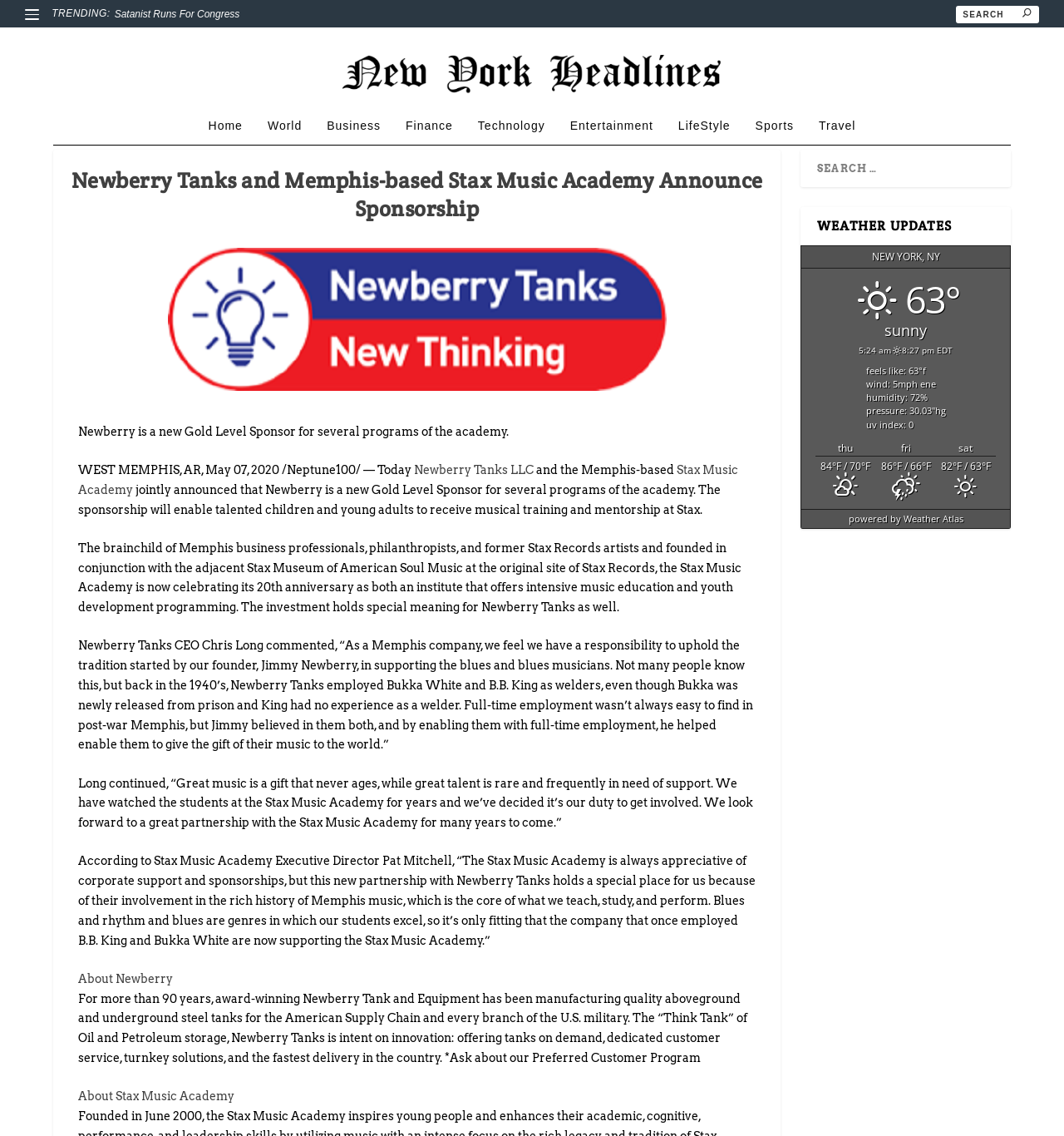What is the current temperature in New York?
Analyze the image and deliver a detailed answer to the question.

I found the answer by looking at the weather update section of the webpage, where it displays the current temperature in New York, which is 63°.